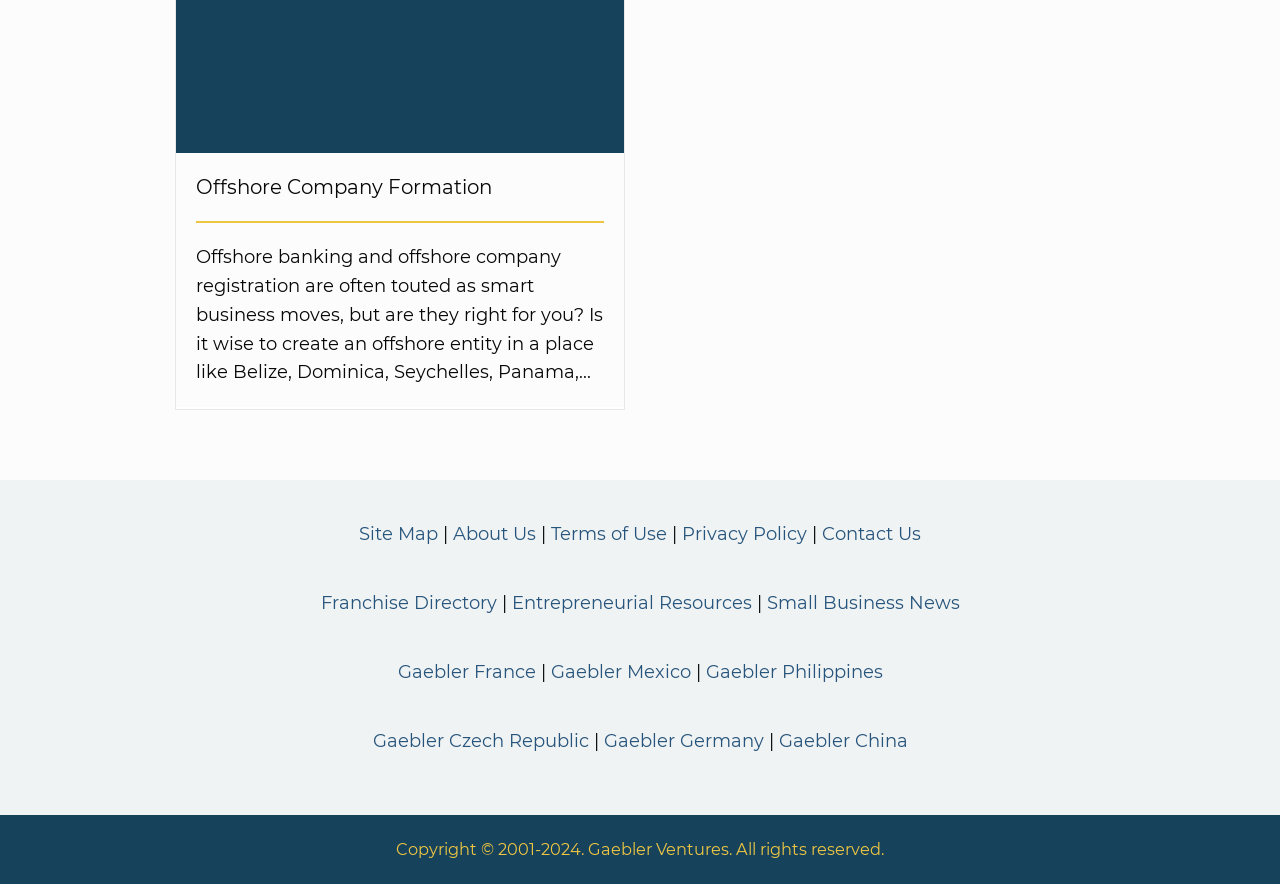Answer the question in a single word or phrase:
What is the main topic of this webpage?

Offshore Company Formation